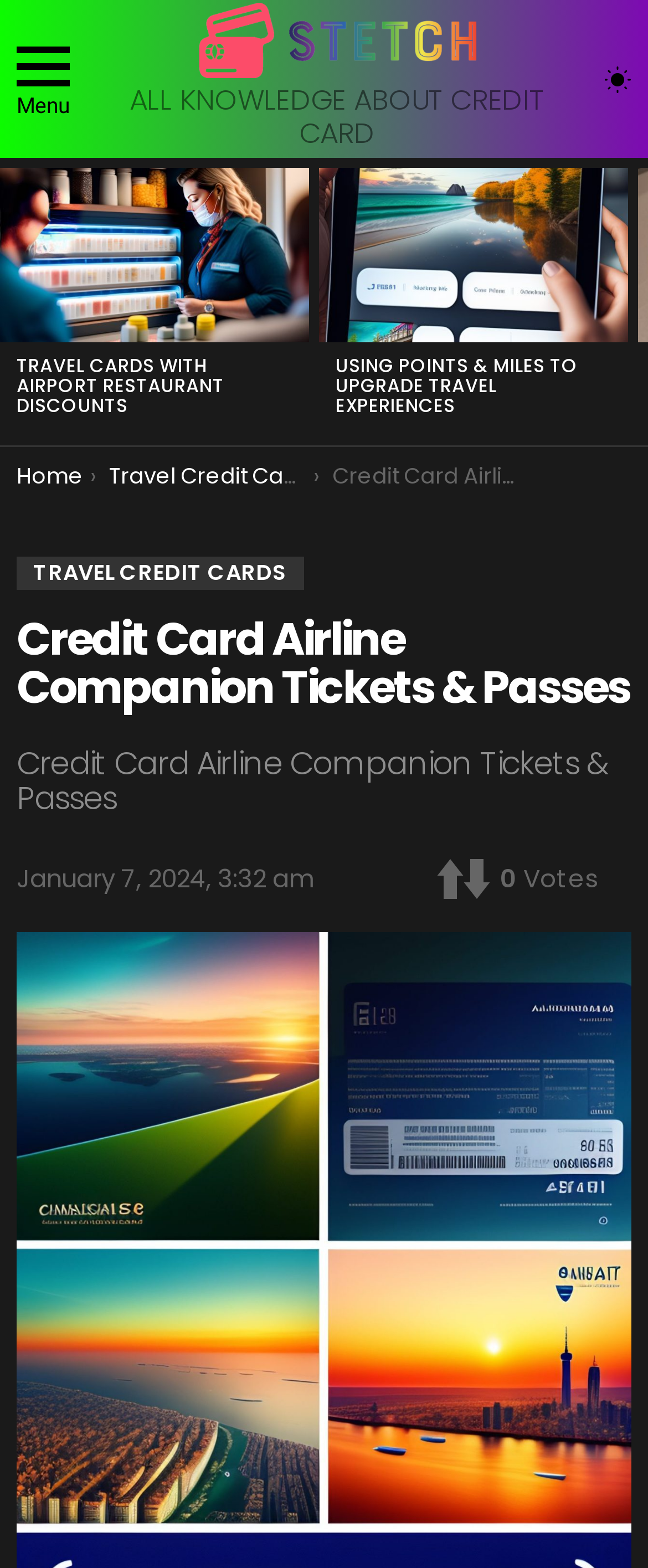Please determine the bounding box of the UI element that matches this description: Switch skin. The coordinates should be given as (top-left x, top-left y, bottom-right x, bottom-right y), with all values between 0 and 1.

[0.933, 0.034, 0.974, 0.067]